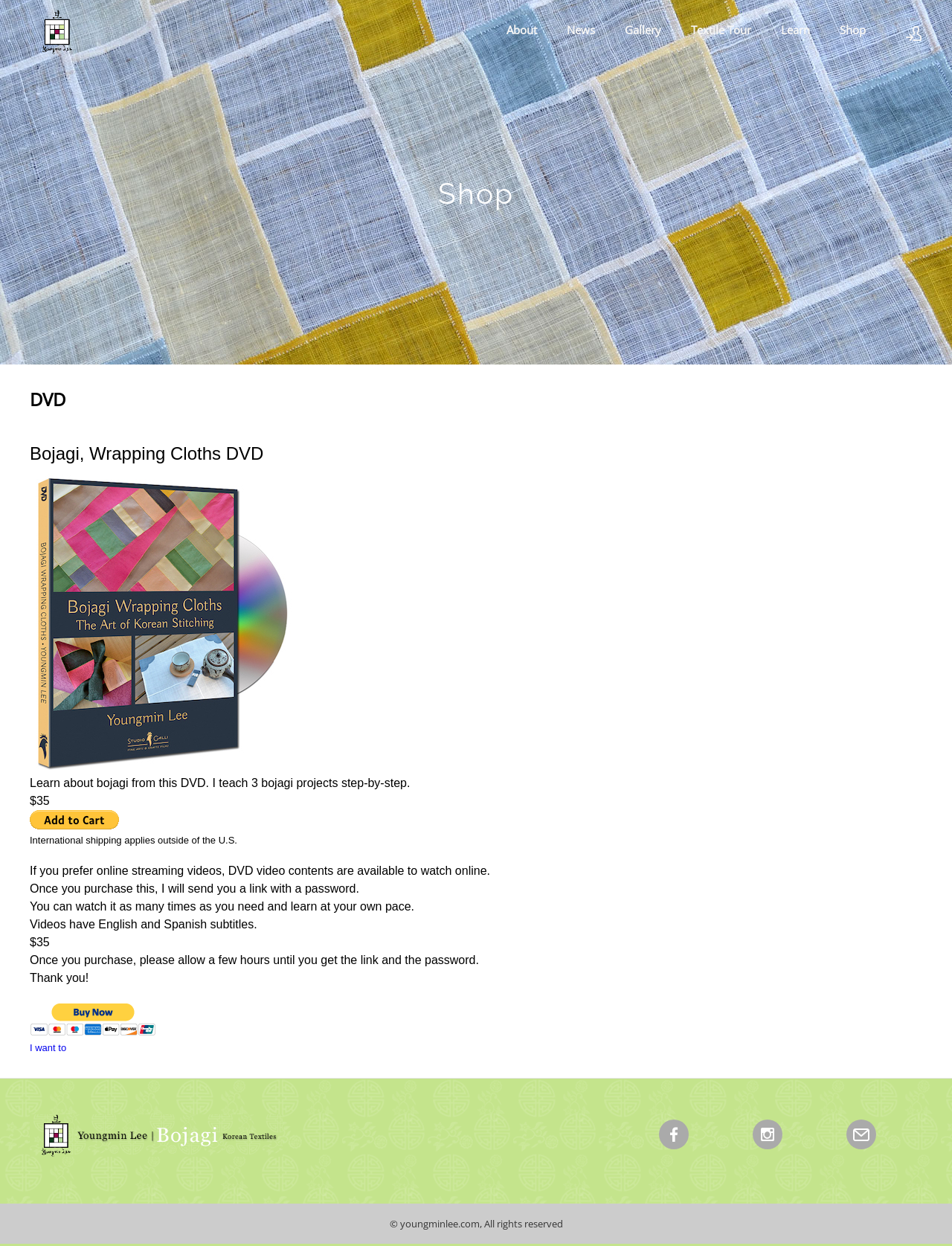Select the bounding box coordinates of the element I need to click to carry out the following instruction: "Purchase the DVD using PayPal".

[0.031, 0.65, 0.125, 0.665]